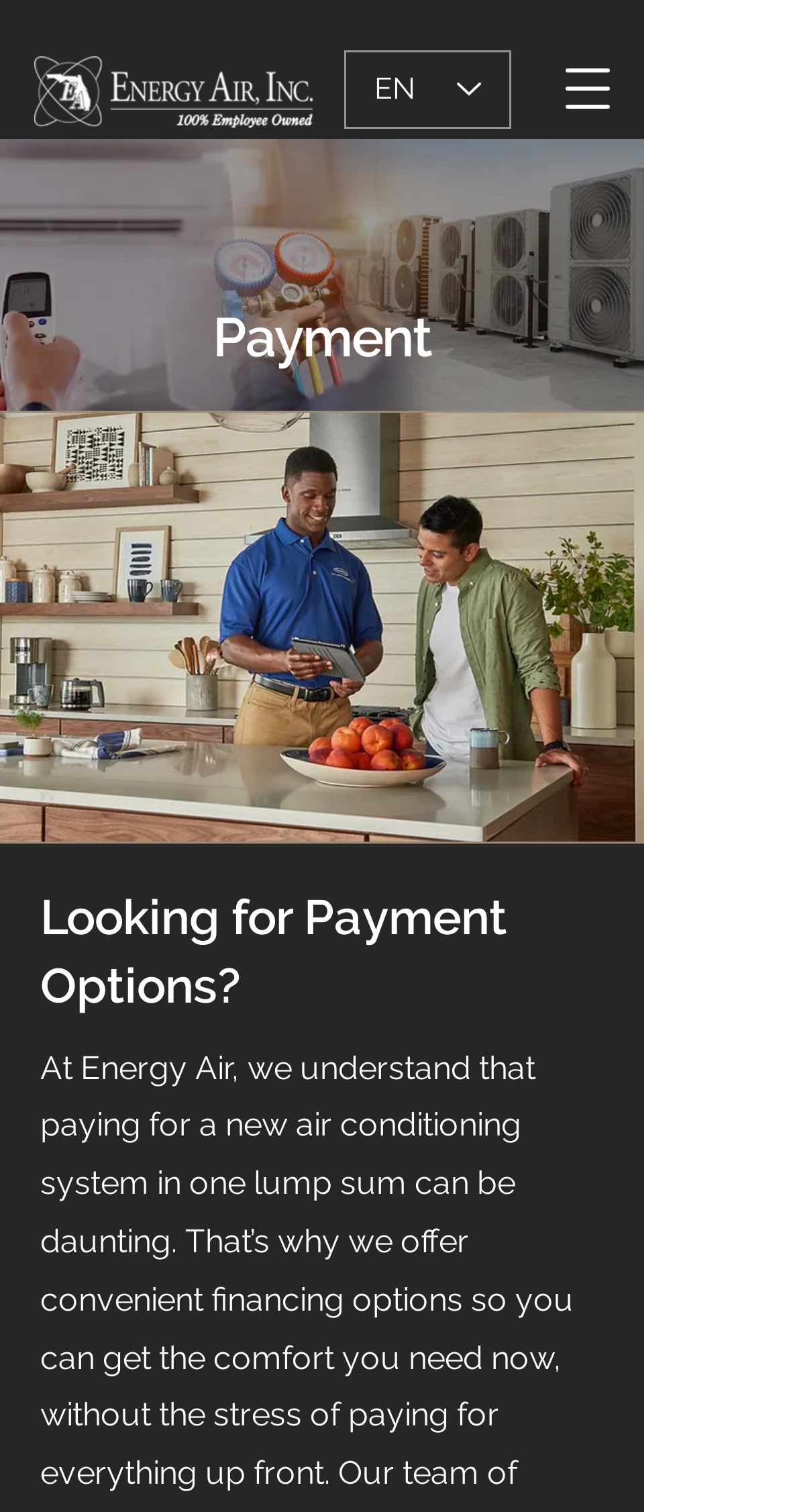Construct a comprehensive caption that outlines the webpage's structure and content.

The webpage appears to be a payment options page for Energy Air, Inc, an HVAC company. At the top left corner, there is a logo of the company, which is an image of "EA Logo Employee Owned Website White". 

To the right of the logo, there is a language selector with the option "English" currently selected. Below the language selector, there is a navigation menu button. 

On the main content area, there is a large image of a person checking an air conditioner, taking up most of the width. Above the image, there is a heading that reads "Payment". 

Below the image, there is another heading that asks "Looking for Payment Options?" The overall layout of the page is organized, with clear headings and concise text.